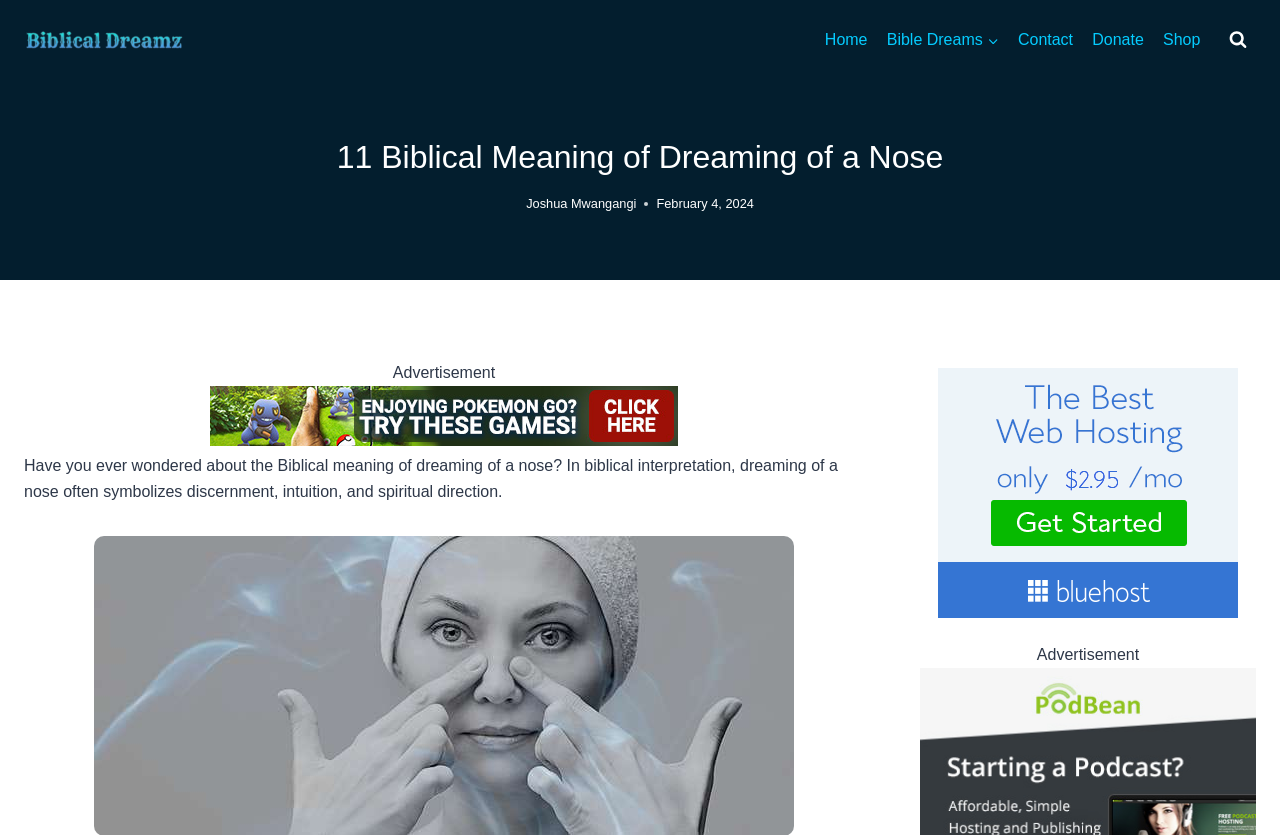Locate the bounding box coordinates of the UI element described by: "alt="biblicaldreamz logo"". Provide the coordinates as four float numbers between 0 and 1, formatted as [left, top, right, bottom].

[0.019, 0.036, 0.144, 0.059]